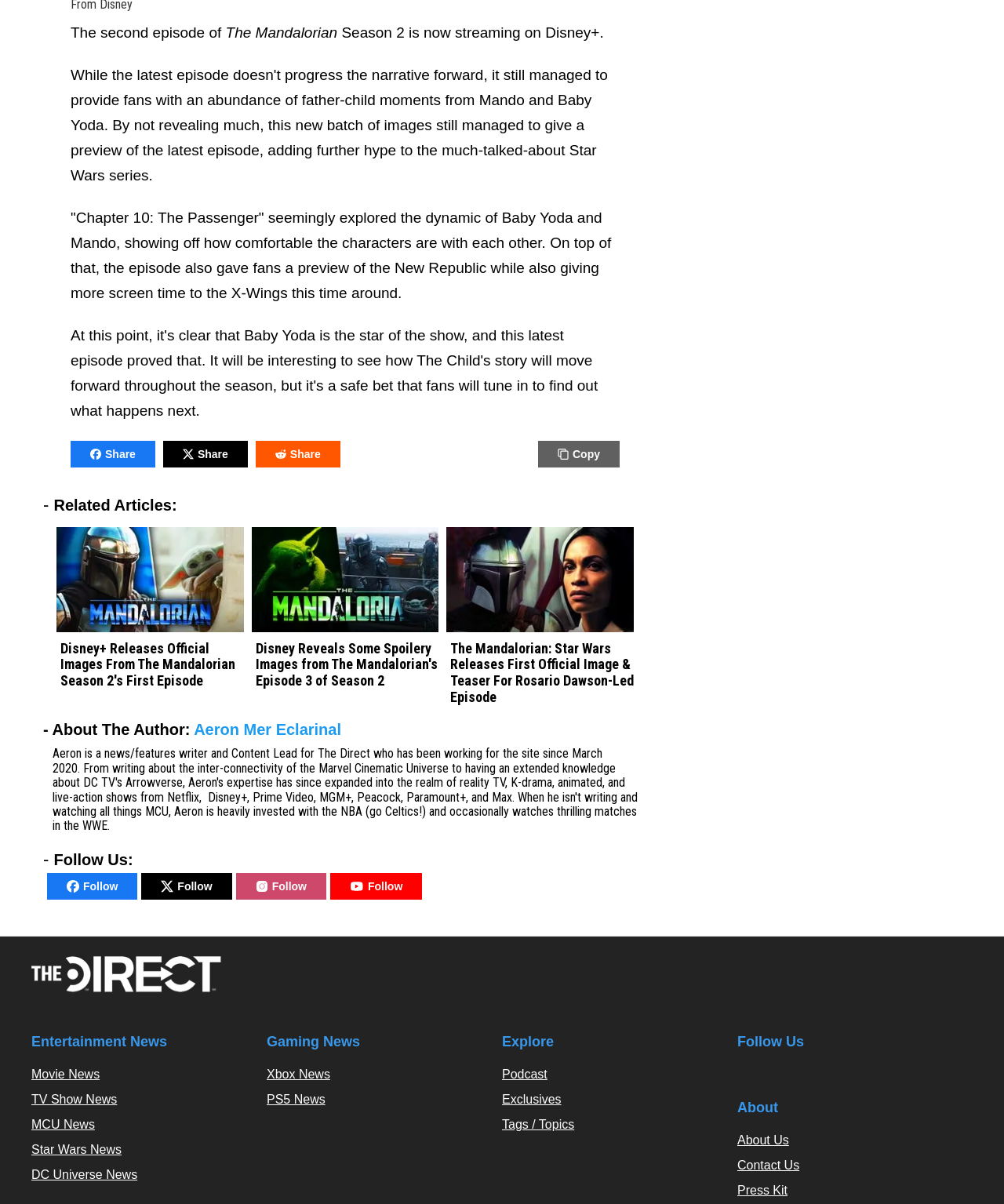Provide the bounding box coordinates for the UI element described in this sentence: "Tags / Topics". The coordinates should be four float values between 0 and 1, i.e., [left, top, right, bottom].

[0.5, 0.928, 0.572, 0.939]